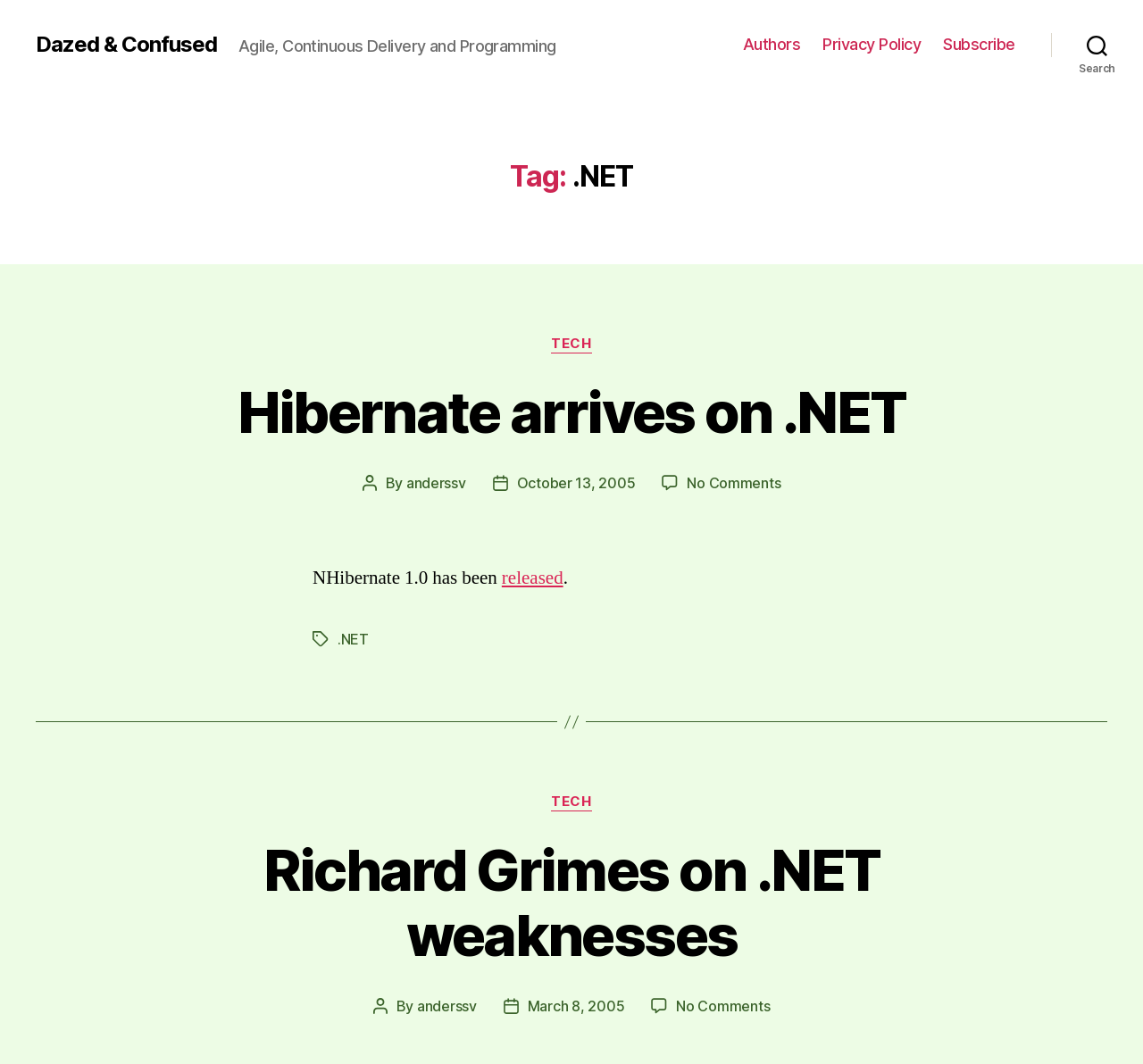Please identify the bounding box coordinates of the clickable area that will fulfill the following instruction: "Click on Dazed & Confused". The coordinates should be in the format of four float numbers between 0 and 1, i.e., [left, top, right, bottom].

[0.031, 0.032, 0.19, 0.052]